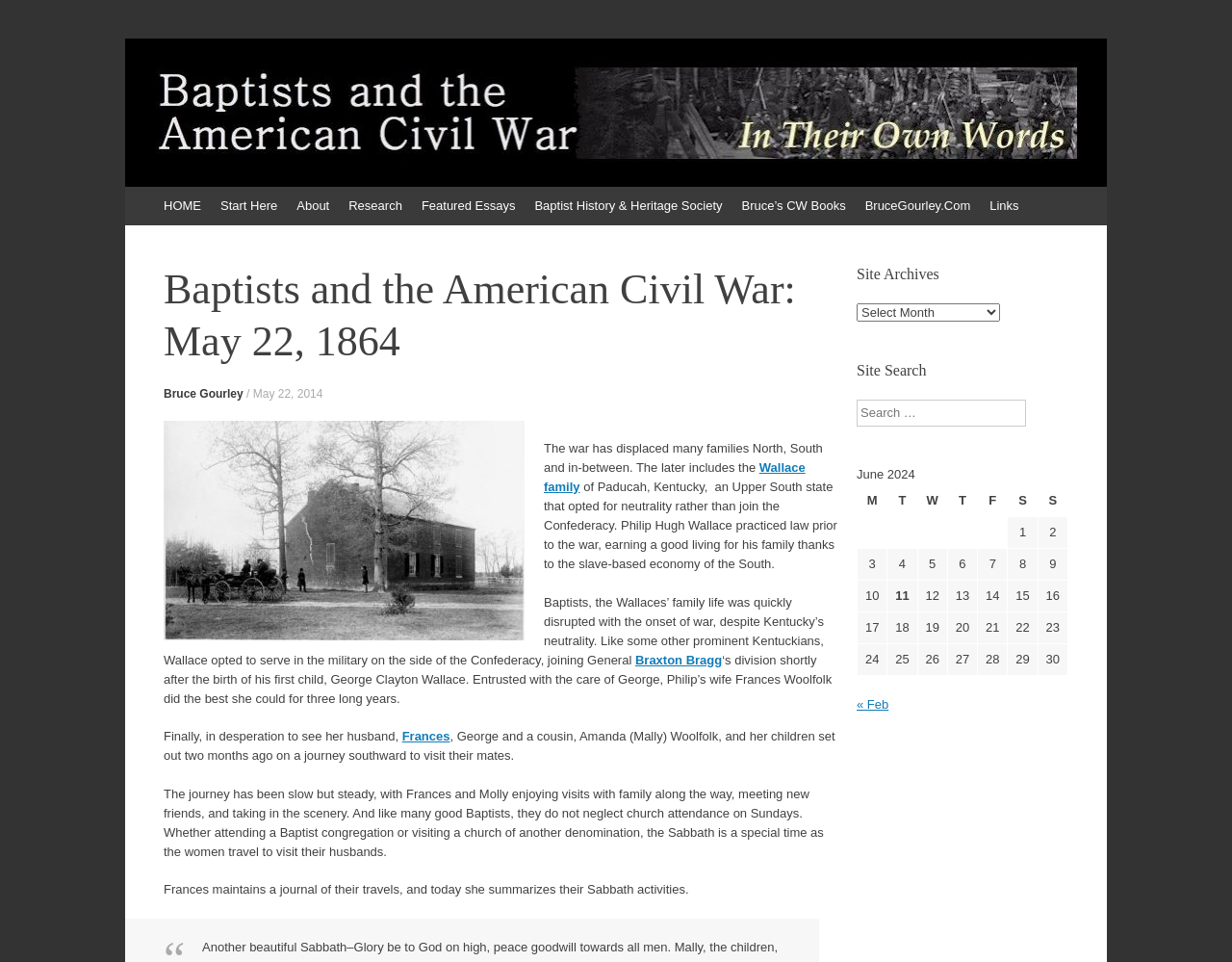Determine the bounding box coordinates of the clickable element necessary to fulfill the instruction: "Select a date from the calendar". Provide the coordinates as four float numbers within the 0 to 1 range, i.e., [left, top, right, bottom].

[0.696, 0.505, 0.866, 0.537]